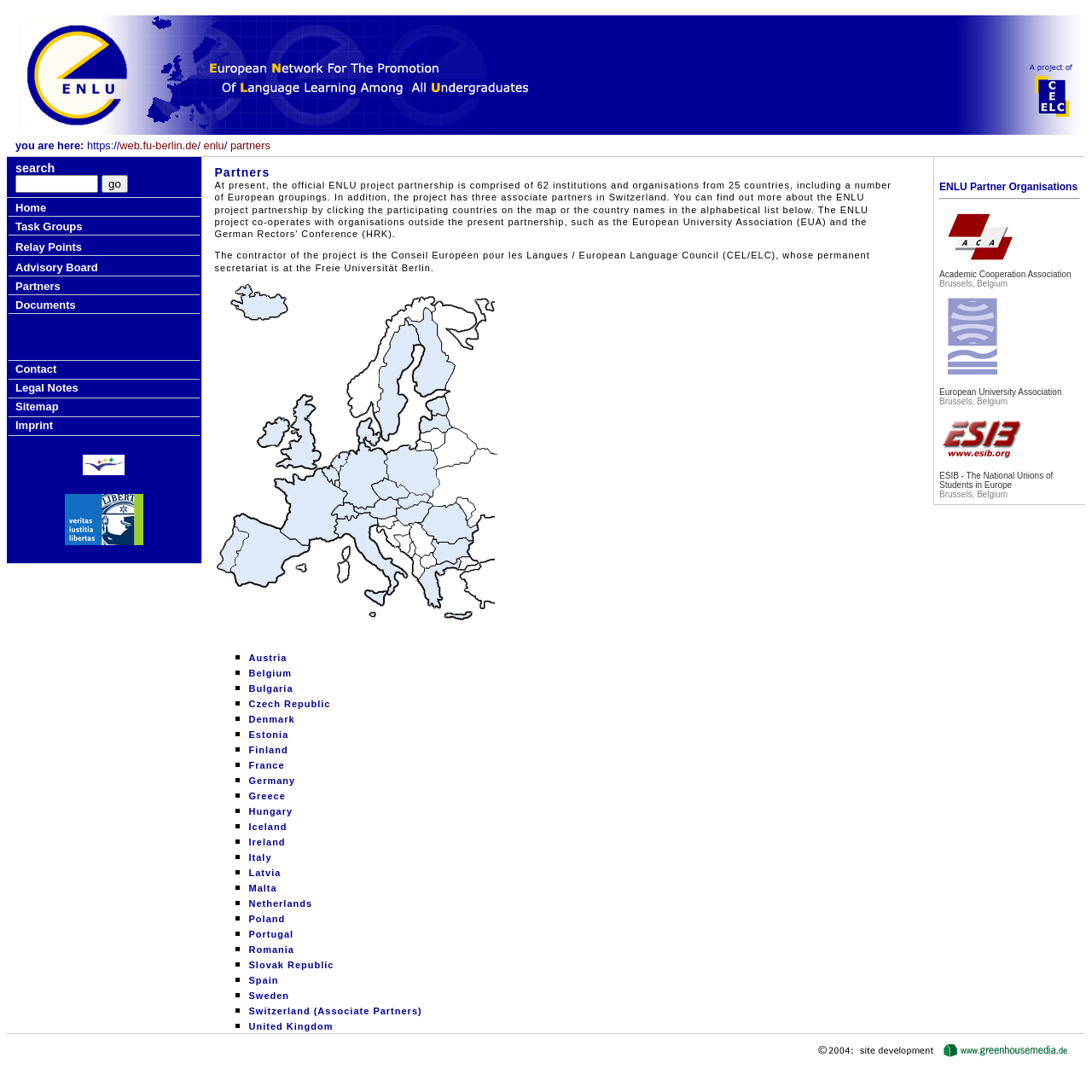Identify the bounding box coordinates necessary to click and complete the given instruction: "contact us".

[0.009, 0.332, 0.052, 0.344]